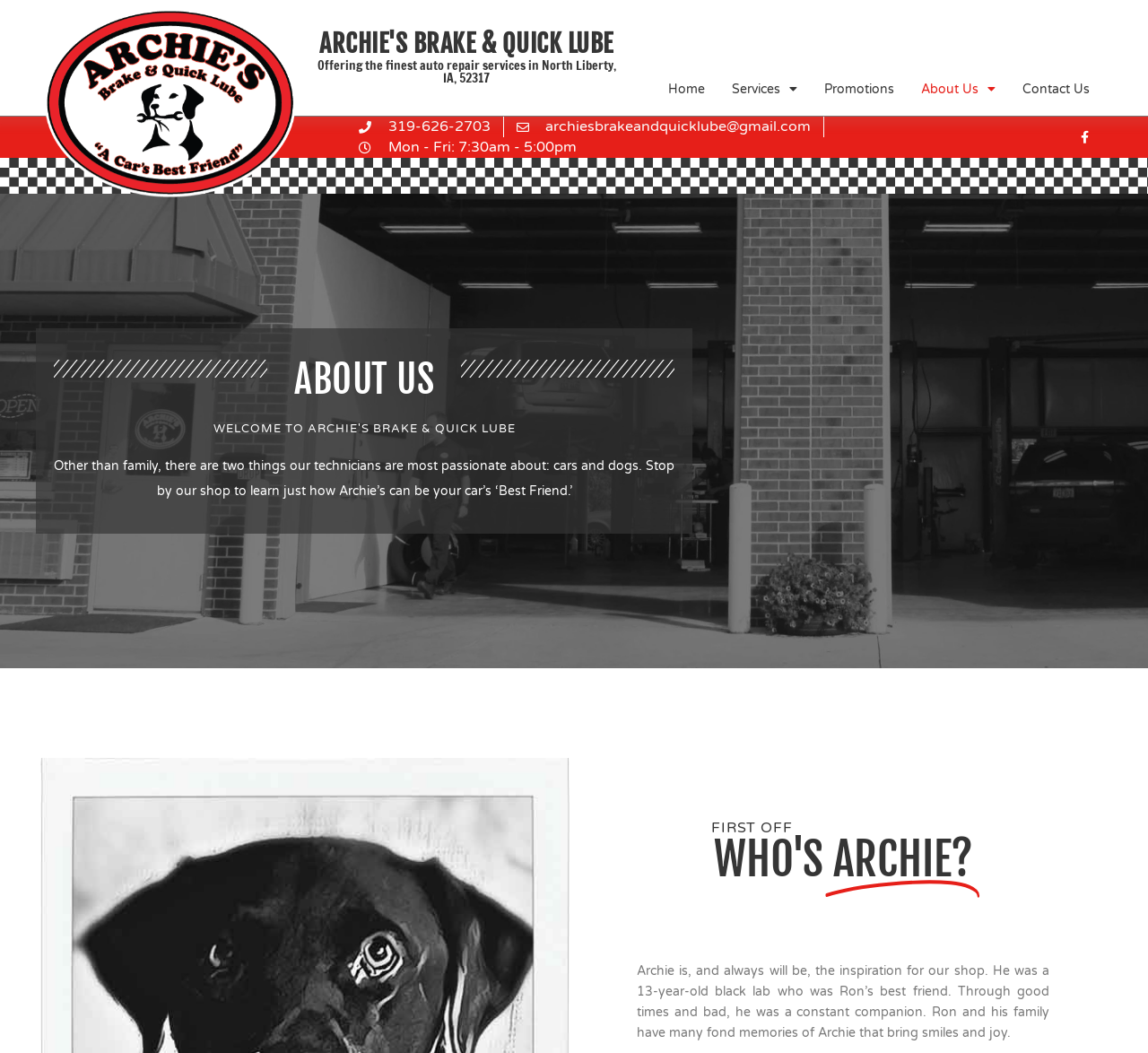Pinpoint the bounding box coordinates of the element you need to click to execute the following instruction: "Call the phone number". The bounding box should be represented by four float numbers between 0 and 1, in the format [left, top, right, bottom].

[0.312, 0.111, 0.427, 0.13]